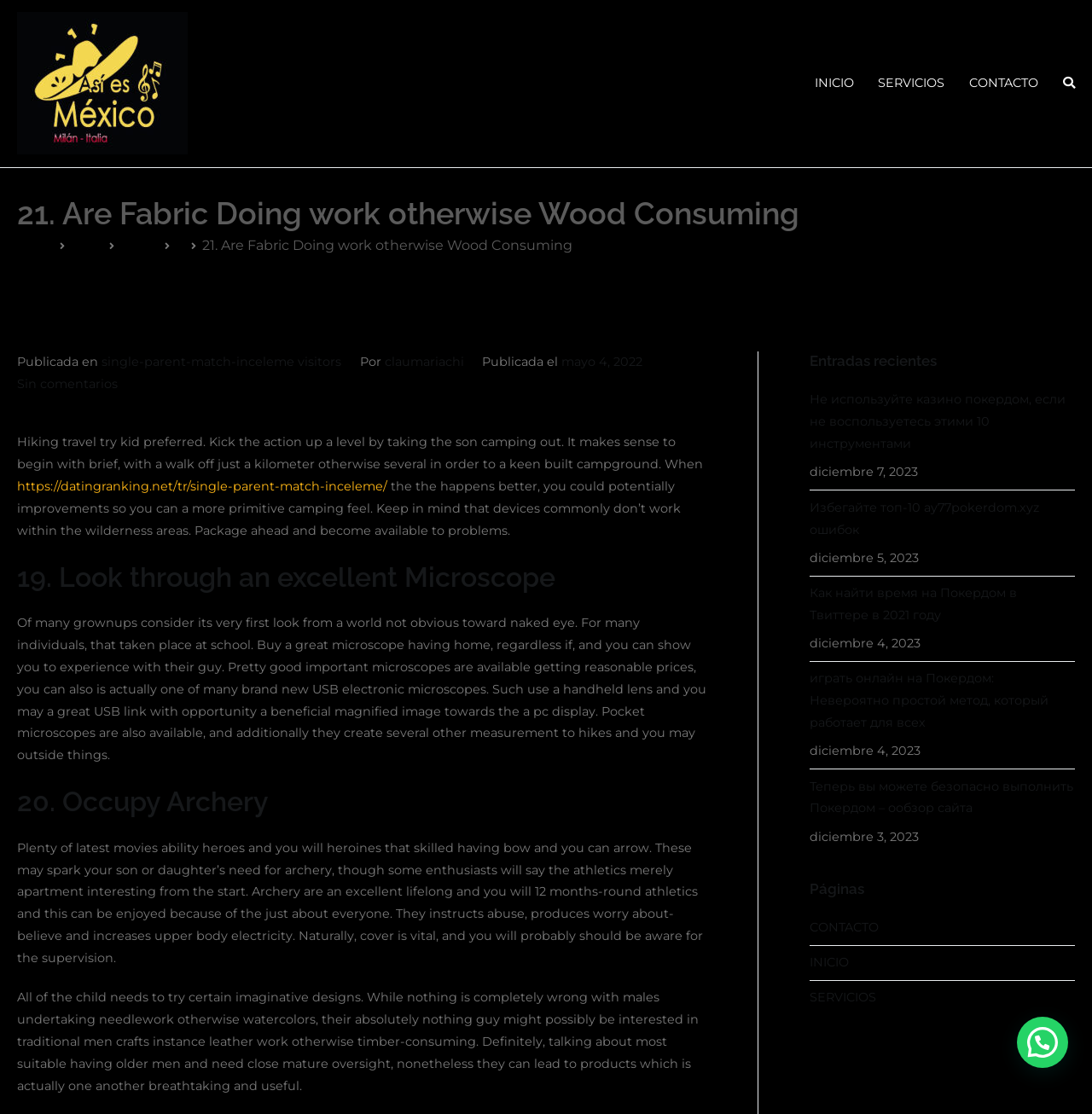Extract the primary headline from the webpage and present its text.

21. Are Fabric Doing work otherwise Wood Consuming